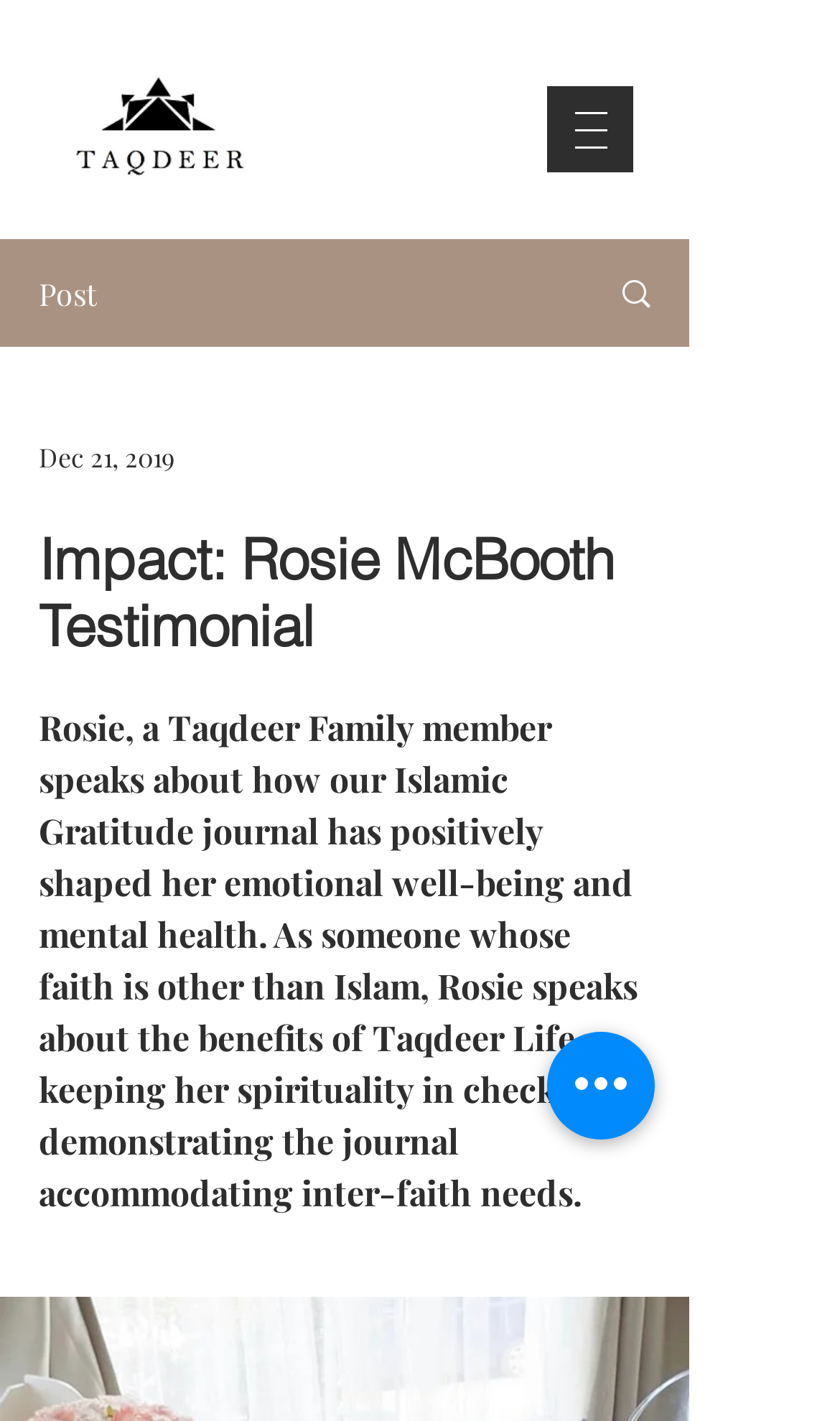How many buttons are on the webpage?
Please analyze the image and answer the question with as much detail as possible.

I counted the number of buttons on the webpage by looking at the navigation section and the 'Quick actions' section. I found two buttons, one with a menu popup and another with the text 'Quick actions'.